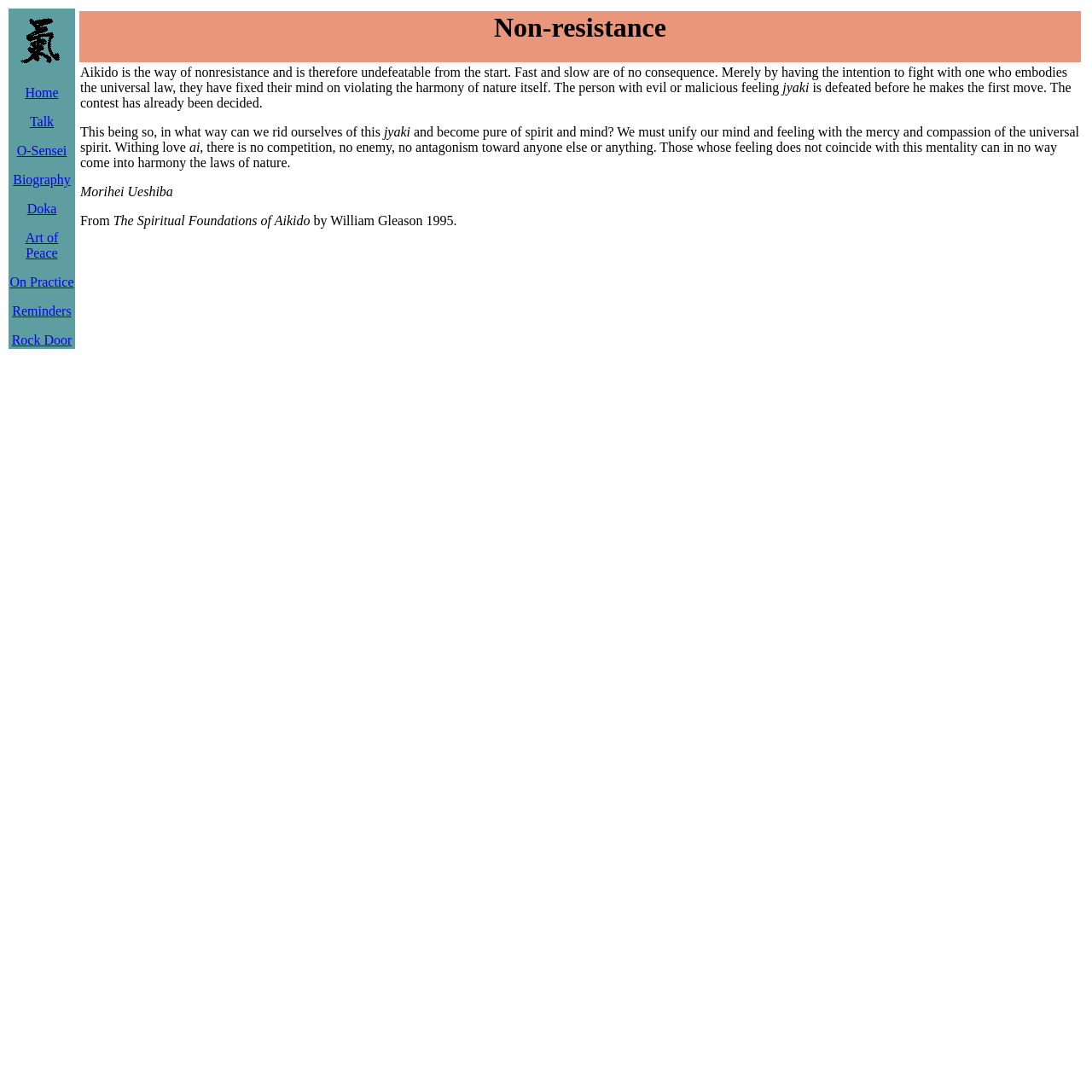Please identify the bounding box coordinates for the region that you need to click to follow this instruction: "click the Home link".

[0.023, 0.078, 0.054, 0.091]